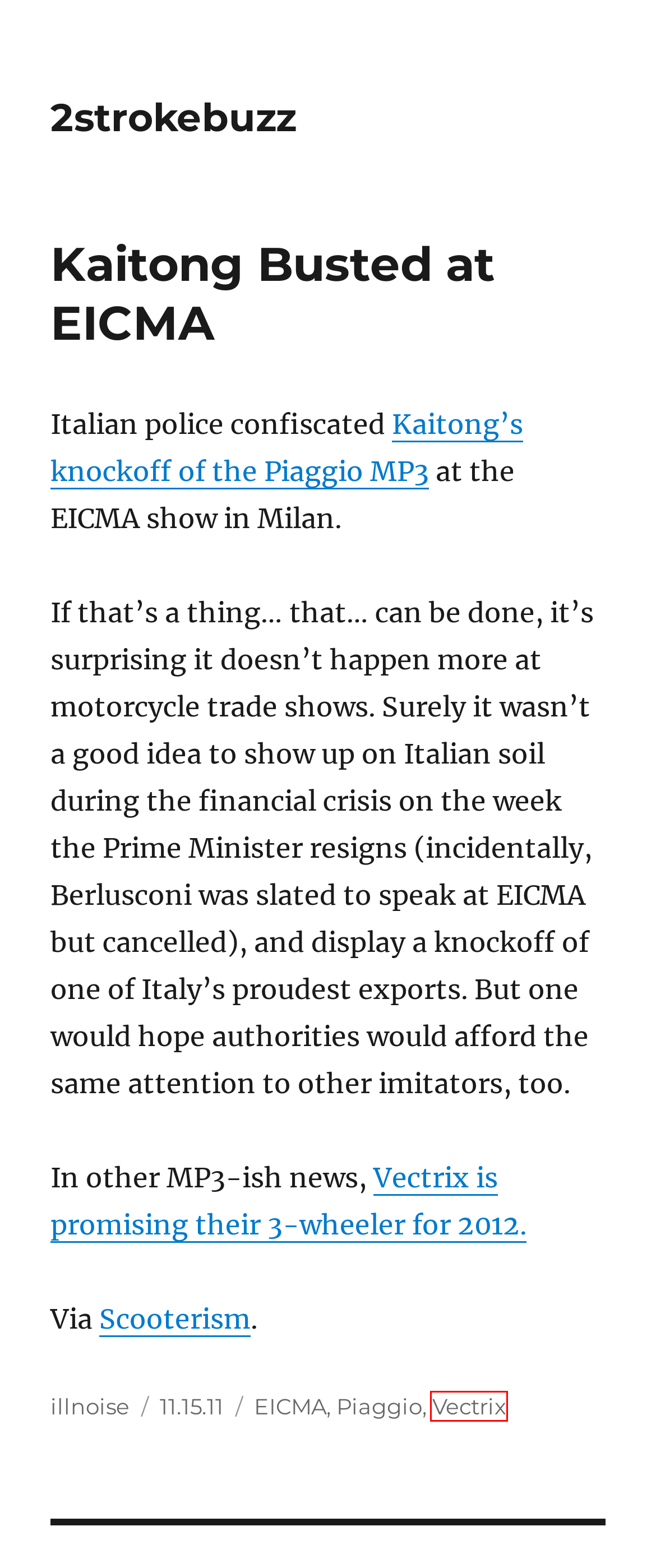You are given a screenshot of a webpage with a red bounding box around an element. Choose the most fitting webpage description for the page that appears after clicking the element within the red bounding box. Here are the candidates:
A. Piaggio – 2strokebuzz
B. 2strokebuzz – When scooter news breaks, we put it under a tarp in the garage.
C. illnoise – 2strokebuzz
D. EICMA – 2strokebuzz
E. motorbiker.org - contact with domain owner | Epik.com
F. Vectrix – 2strokebuzz
G. Merchandise – 2strokebuzz
H. 2sb ‘Zine – 2strokebuzz

F